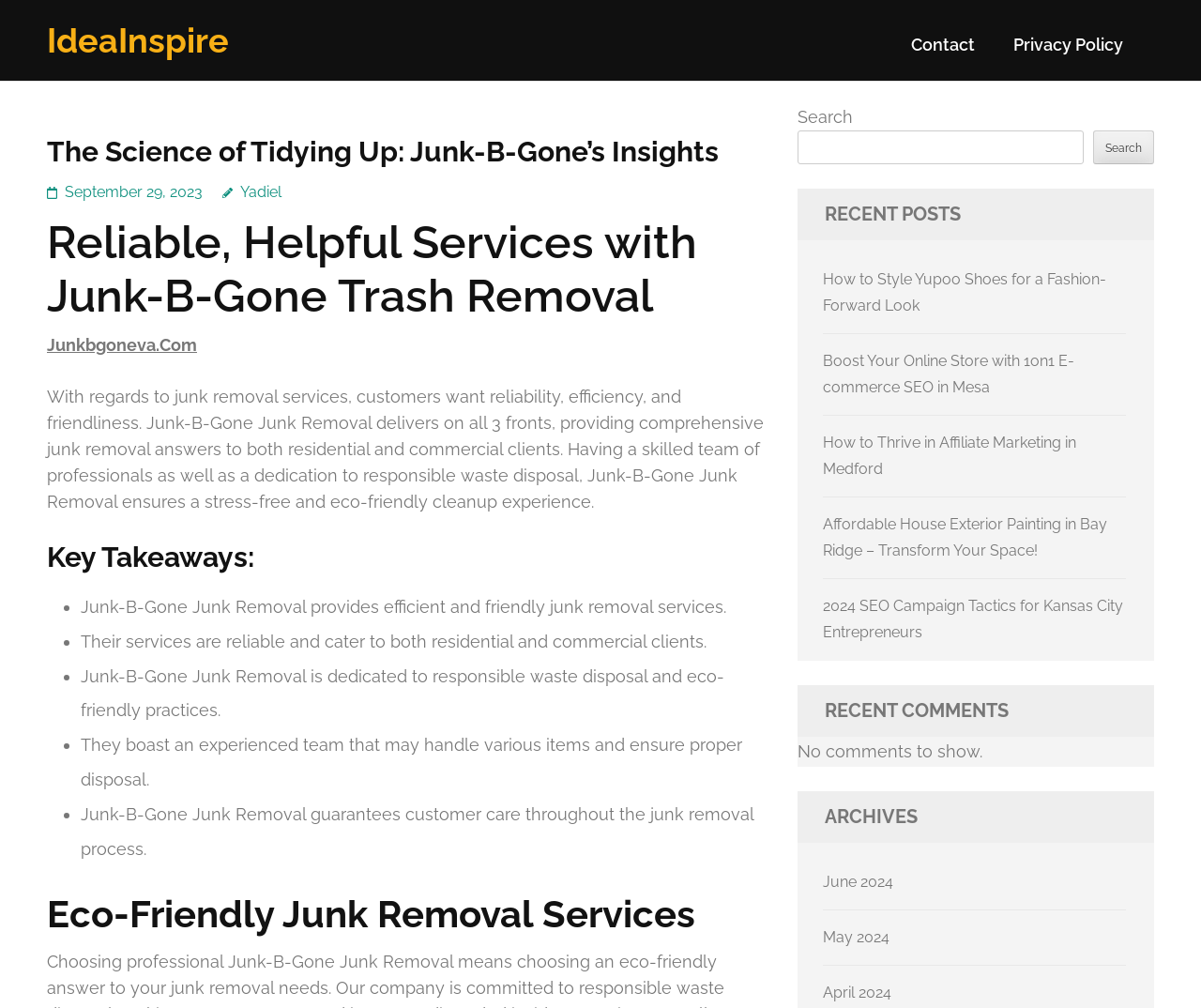Please provide a one-word or phrase answer to the question: 
What is the theme of the recent posts section?

Various topics